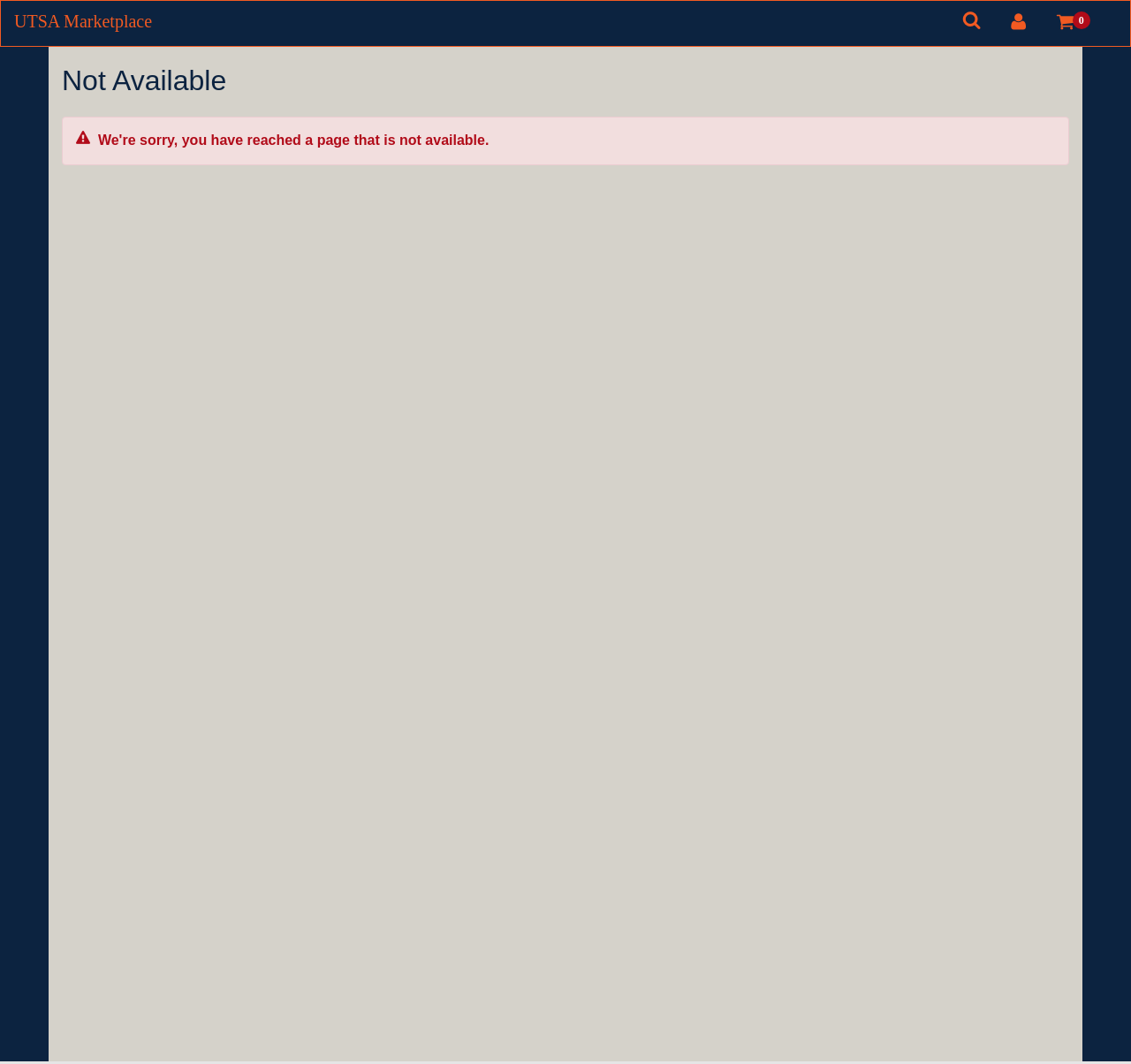What is the current cart item count?
Refer to the image and offer an in-depth and detailed answer to the question.

I found the link 'Items in Cart 0' in the site header, which indicates the current number of items in the cart.